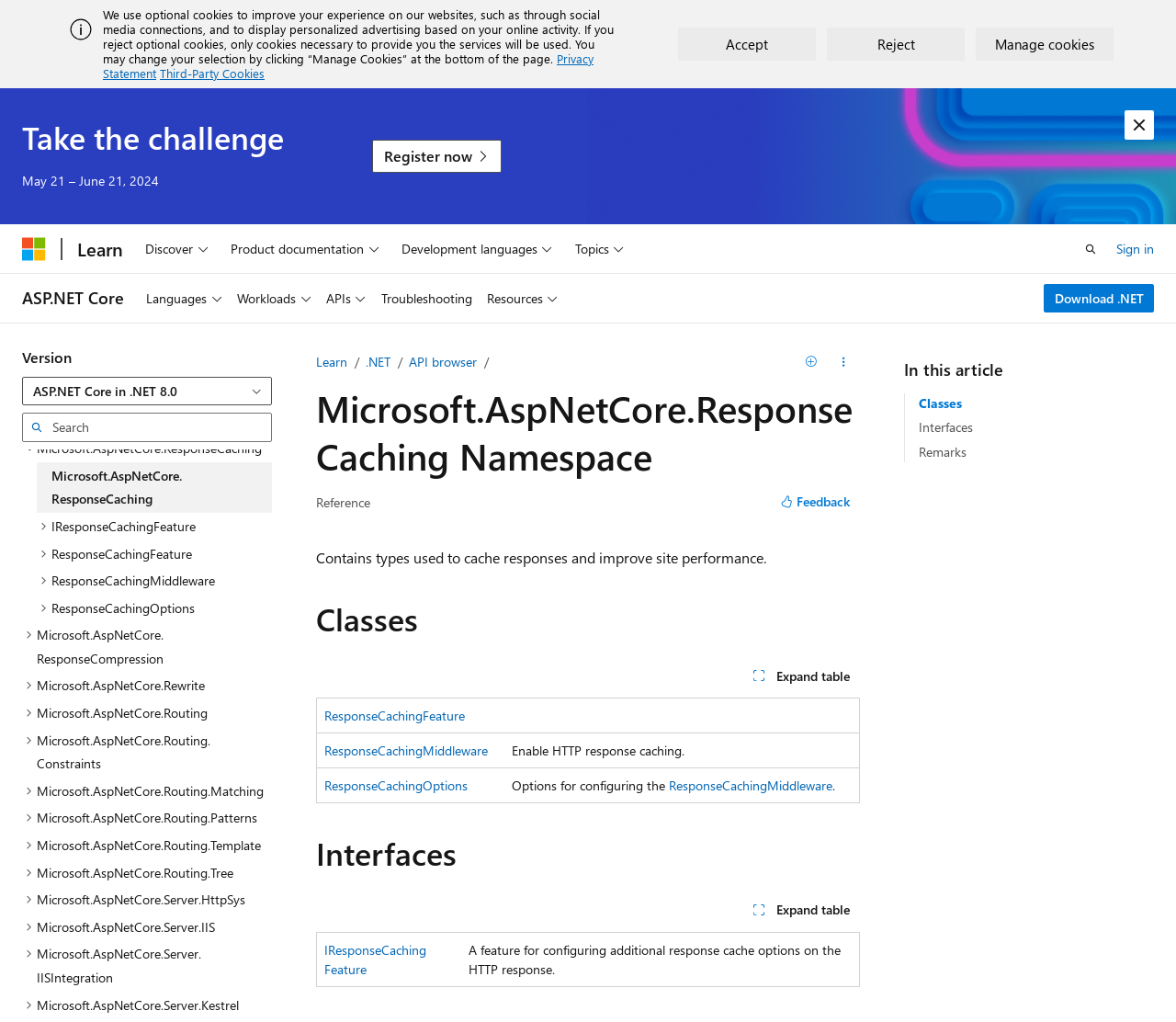Analyze the image and give a detailed response to the question:
What is the function of the 'Expand table' button?

The 'Expand table' button is used to expand the table that provides information about the classes in the ResponseCaching namespace. This button is located below the 'Classes' section heading and is used to toggle the visibility of the table content.